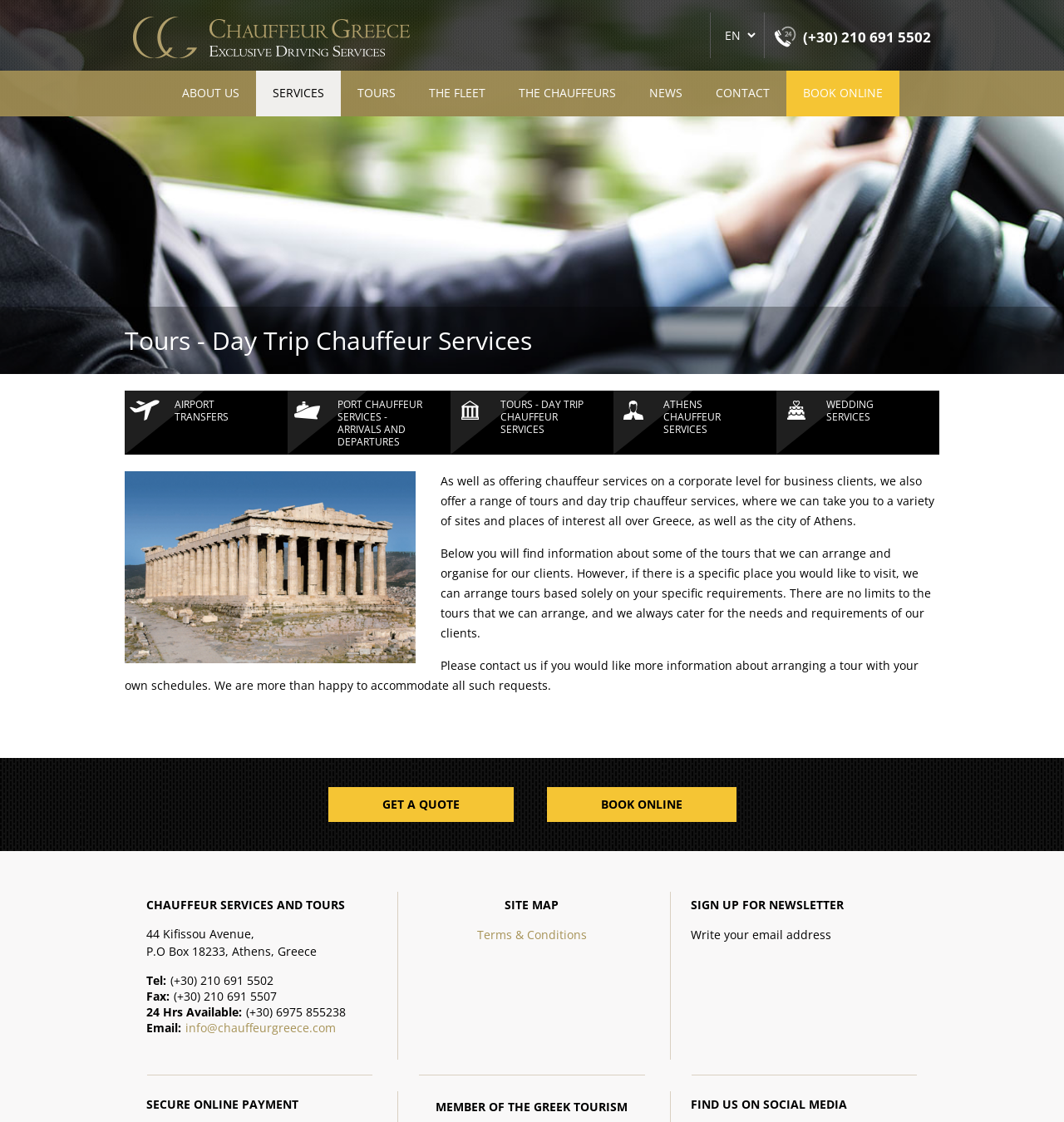Show me the bounding box coordinates of the clickable region to achieve the task as per the instruction: "Select an option from the combobox".

[0.673, 0.024, 0.712, 0.039]